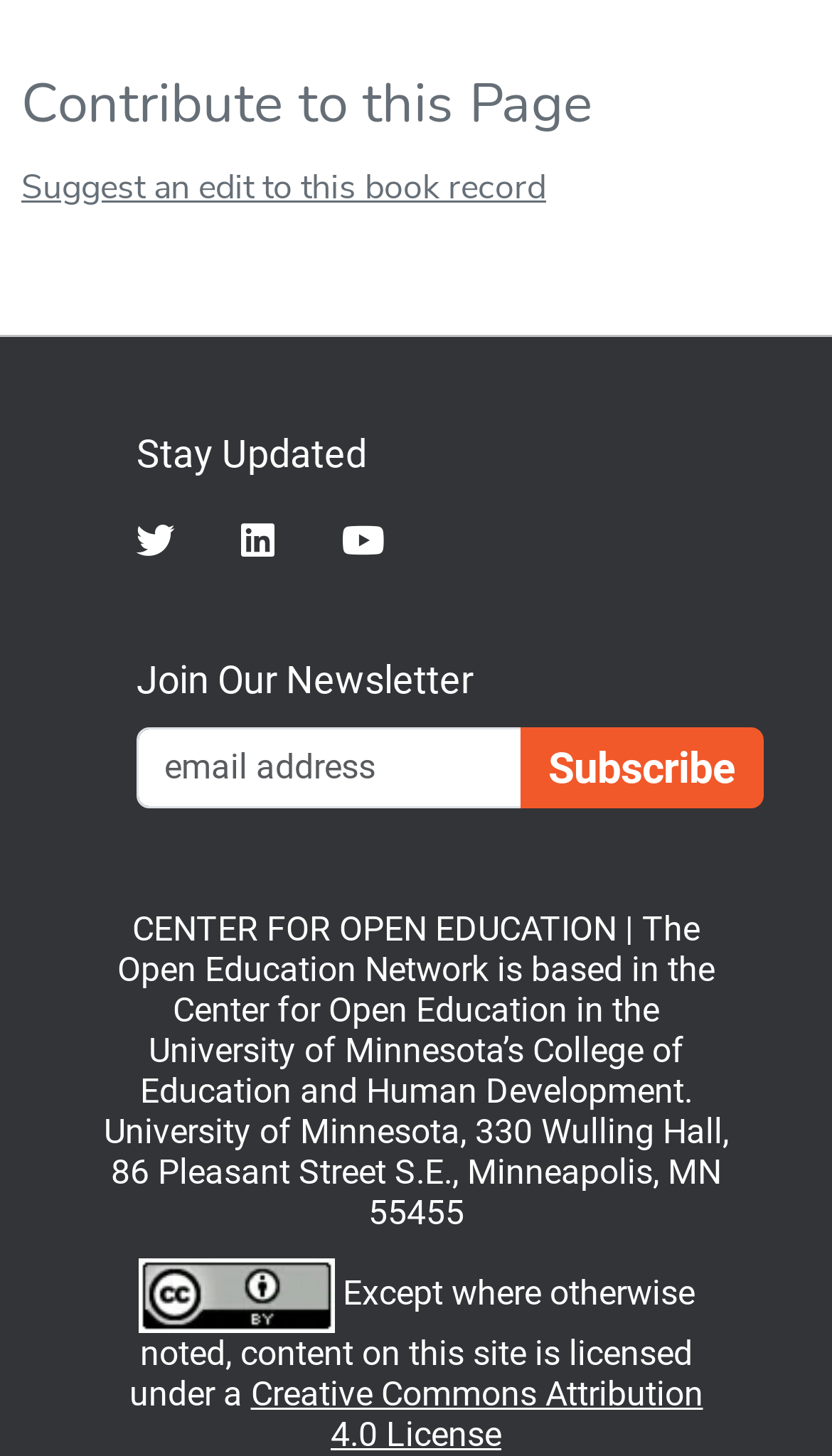Please identify the bounding box coordinates of the element that needs to be clicked to perform the following instruction: "Suggest an edit to this book record".

[0.026, 0.112, 0.656, 0.144]